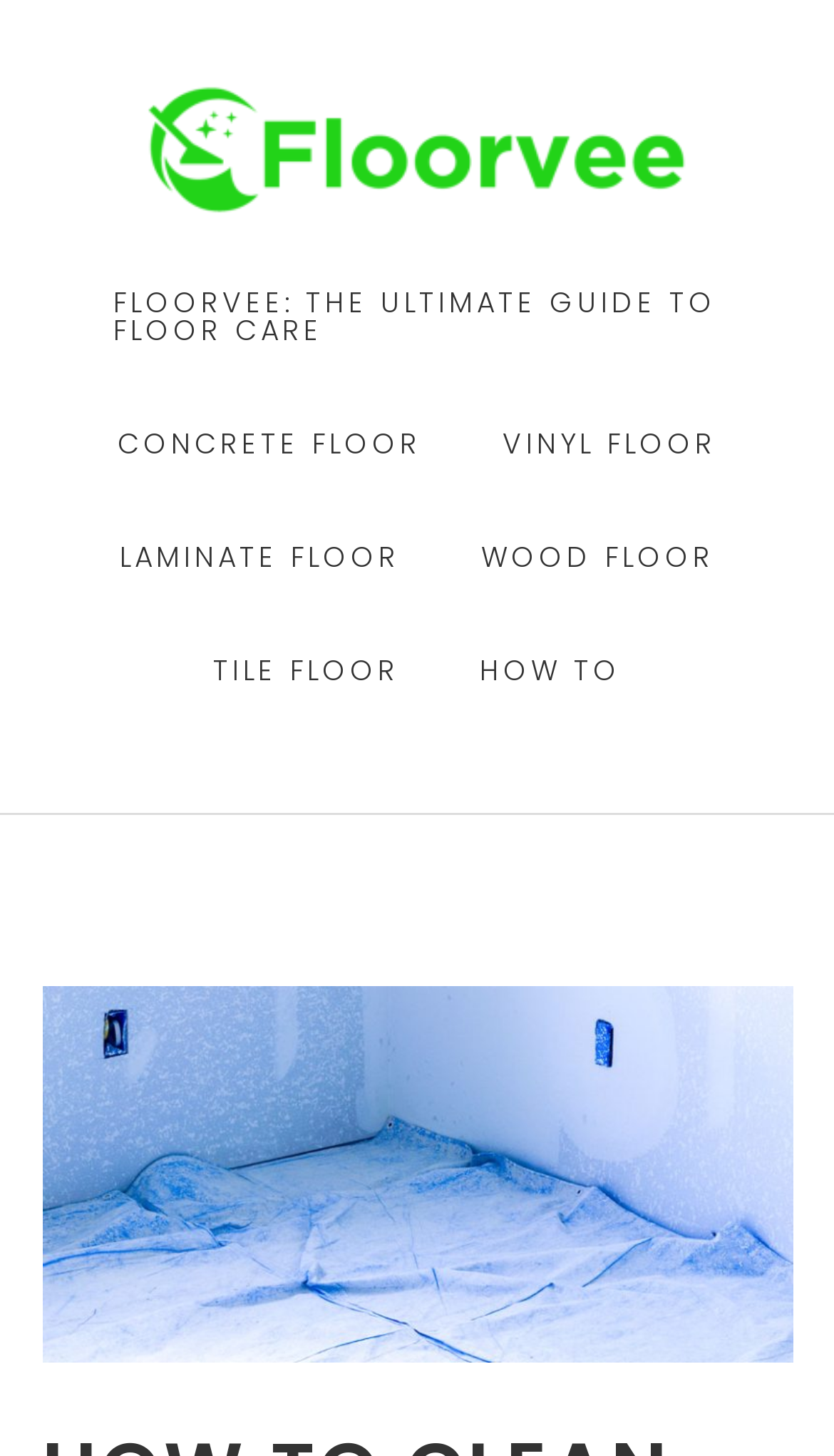Respond with a single word or phrase to the following question: How many types of floors are listed in the main navigation?

6